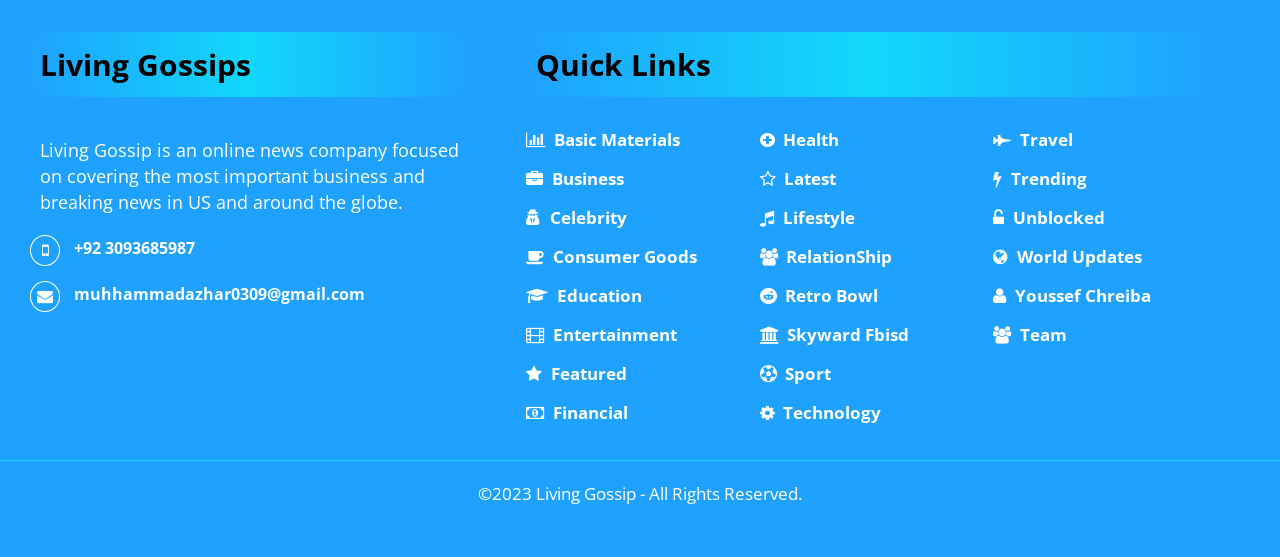What is the focus of Living Gossip?
Can you give a detailed and elaborate answer to the question?

Based on the StaticText element 'Living Gossip is an online news company focused on covering the most important business and breaking news in US and around the globe.', it can be inferred that the focus of Living Gossip is on business and breaking news.